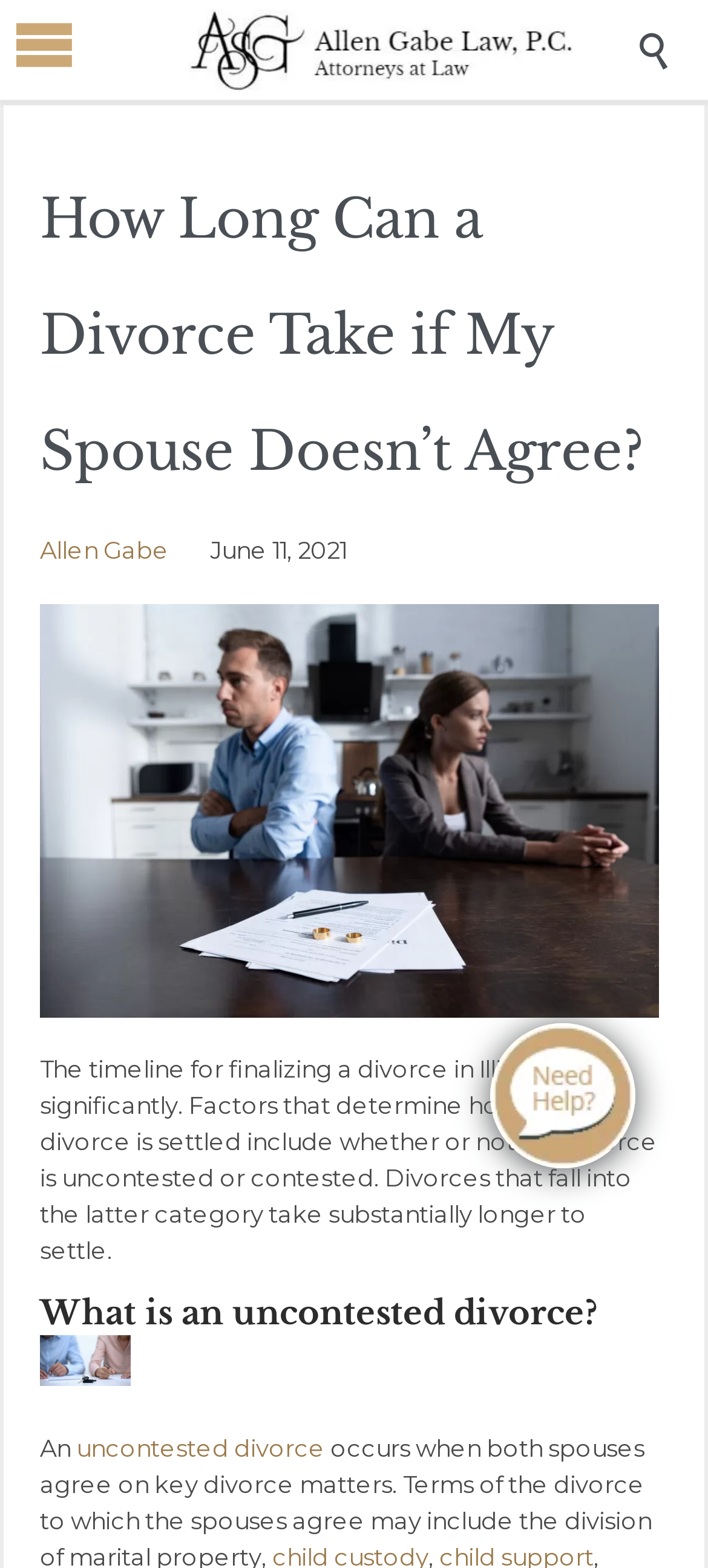Provide the bounding box for the UI element matching this description: "".

[0.897, 0.019, 0.949, 0.045]